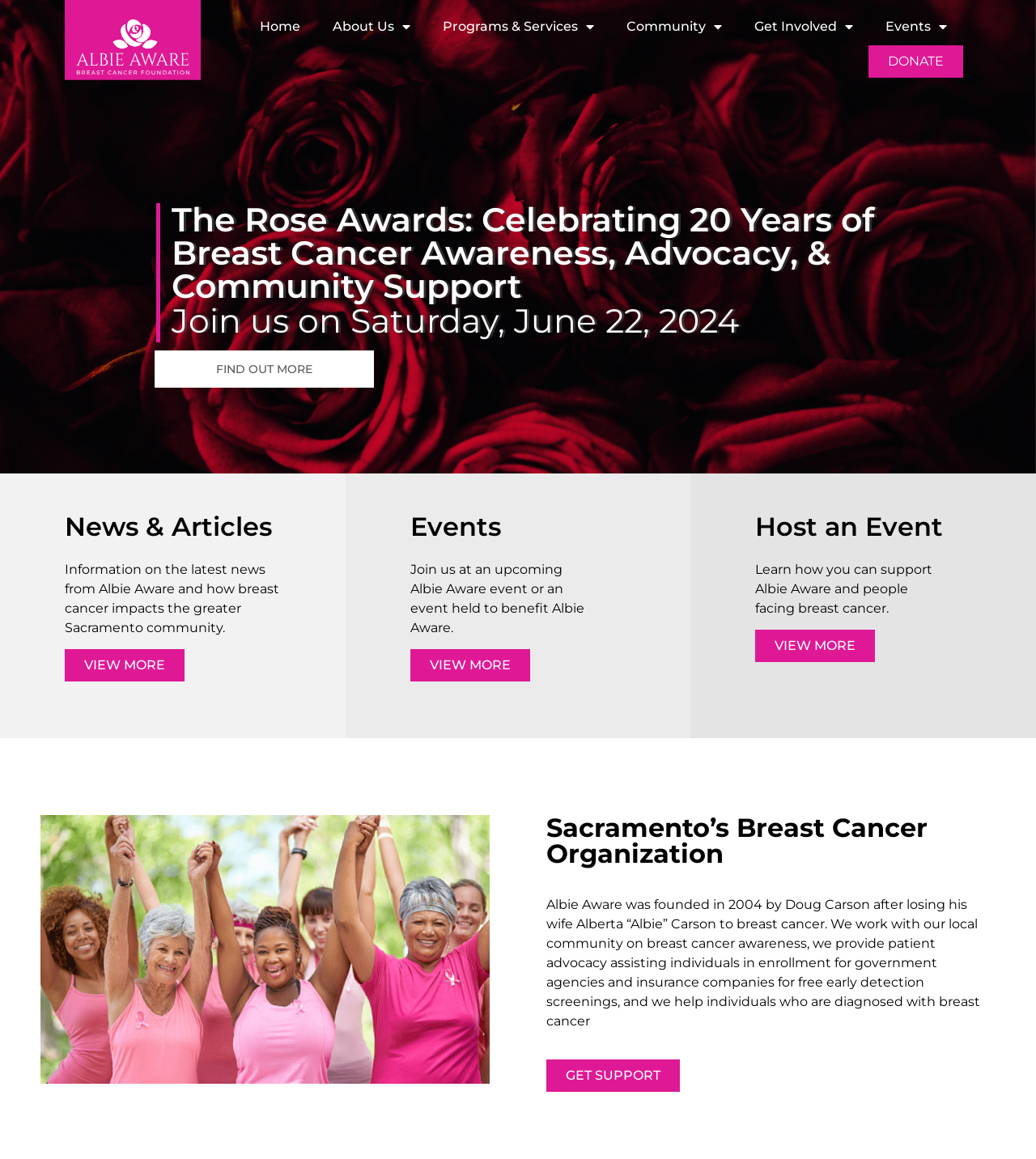Please identify the bounding box coordinates of the element's region that should be clicked to execute the following instruction: "Call Altra Insurance". The bounding box coordinates must be four float numbers between 0 and 1, i.e., [left, top, right, bottom].

None